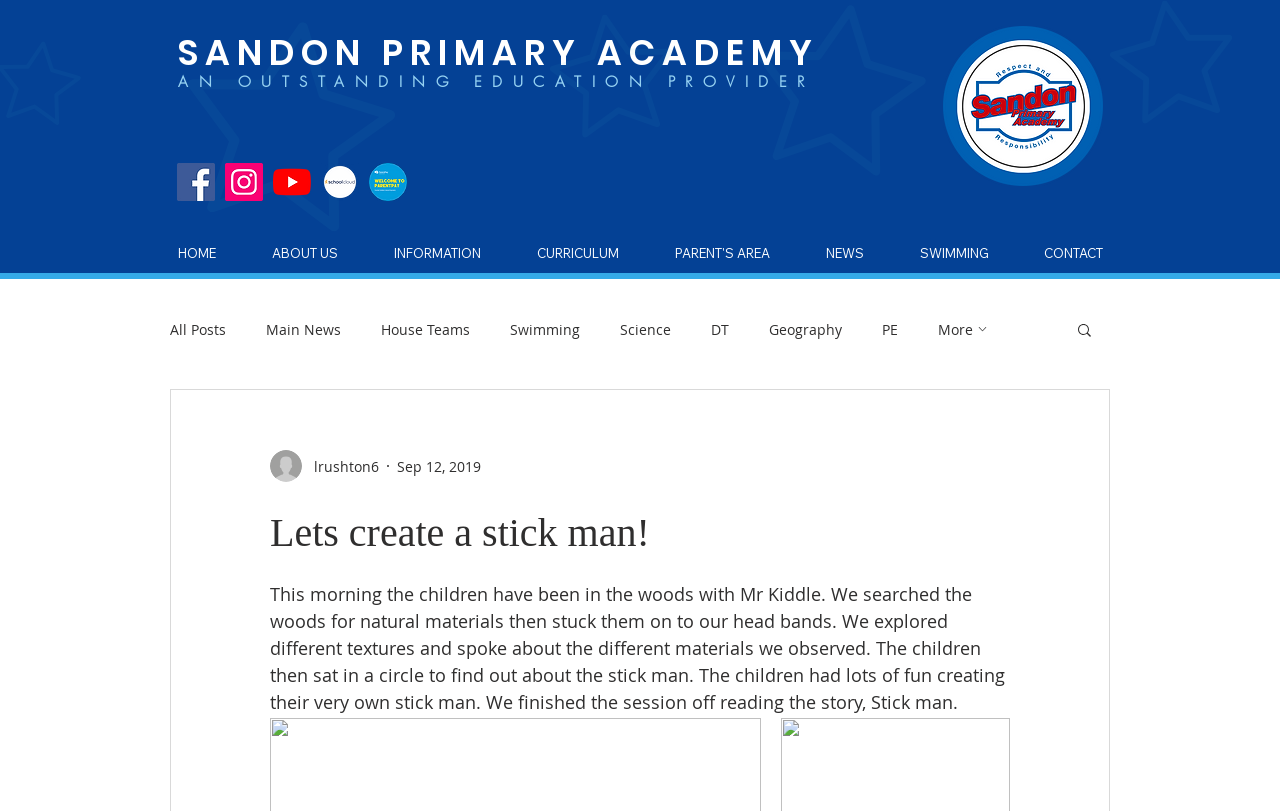Identify the bounding box coordinates of the part that should be clicked to carry out this instruction: "Search for something".

[0.84, 0.396, 0.855, 0.422]